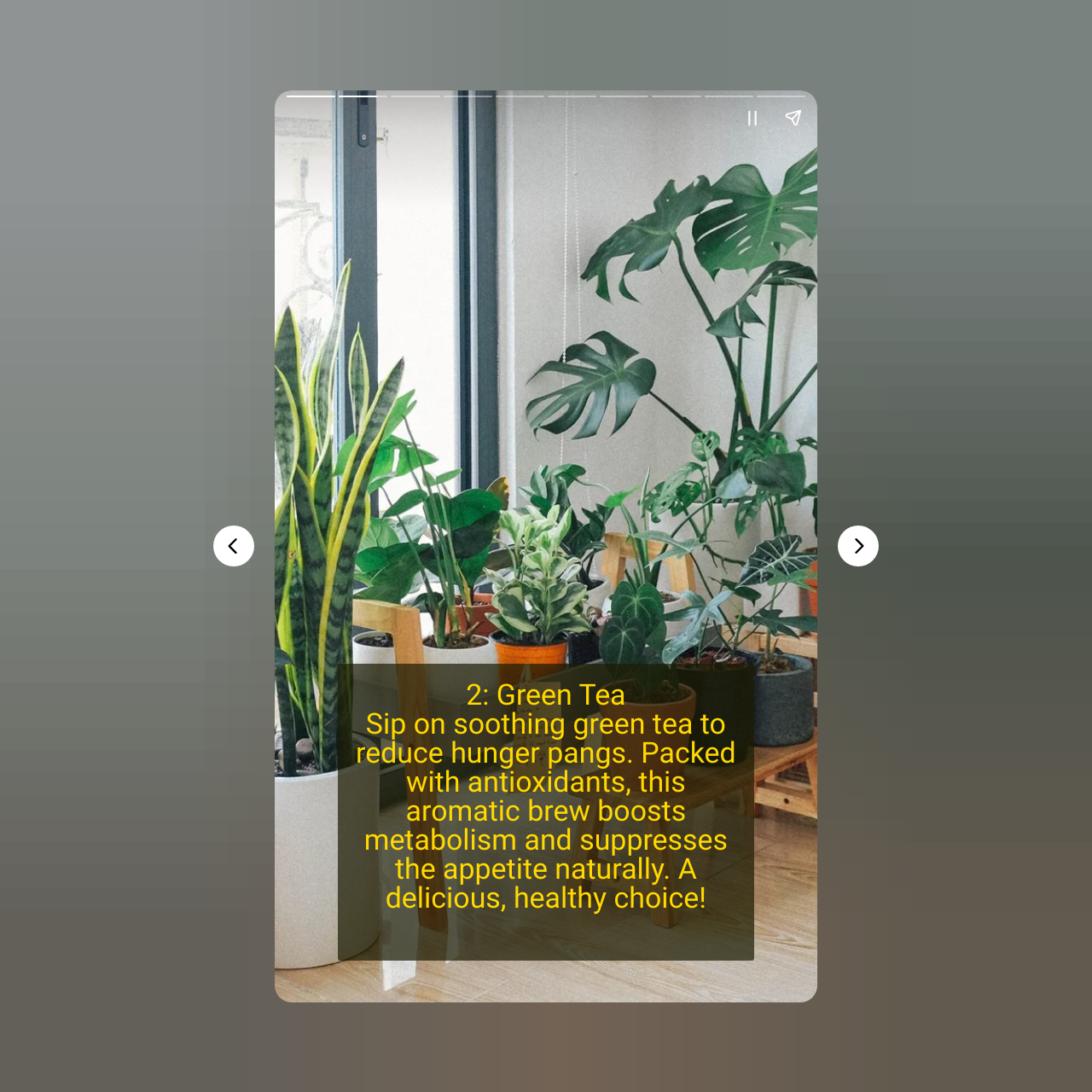Refer to the image and provide an in-depth answer to the question:
Is the webpage focused on a specific topic?

The meta description and the content of the webpage, including the heading '2: Green Tea...', suggest that the webpage is focused on a specific topic, namely natural appetite suppressants. The webpage appears to be presenting information and guidance on this topic.